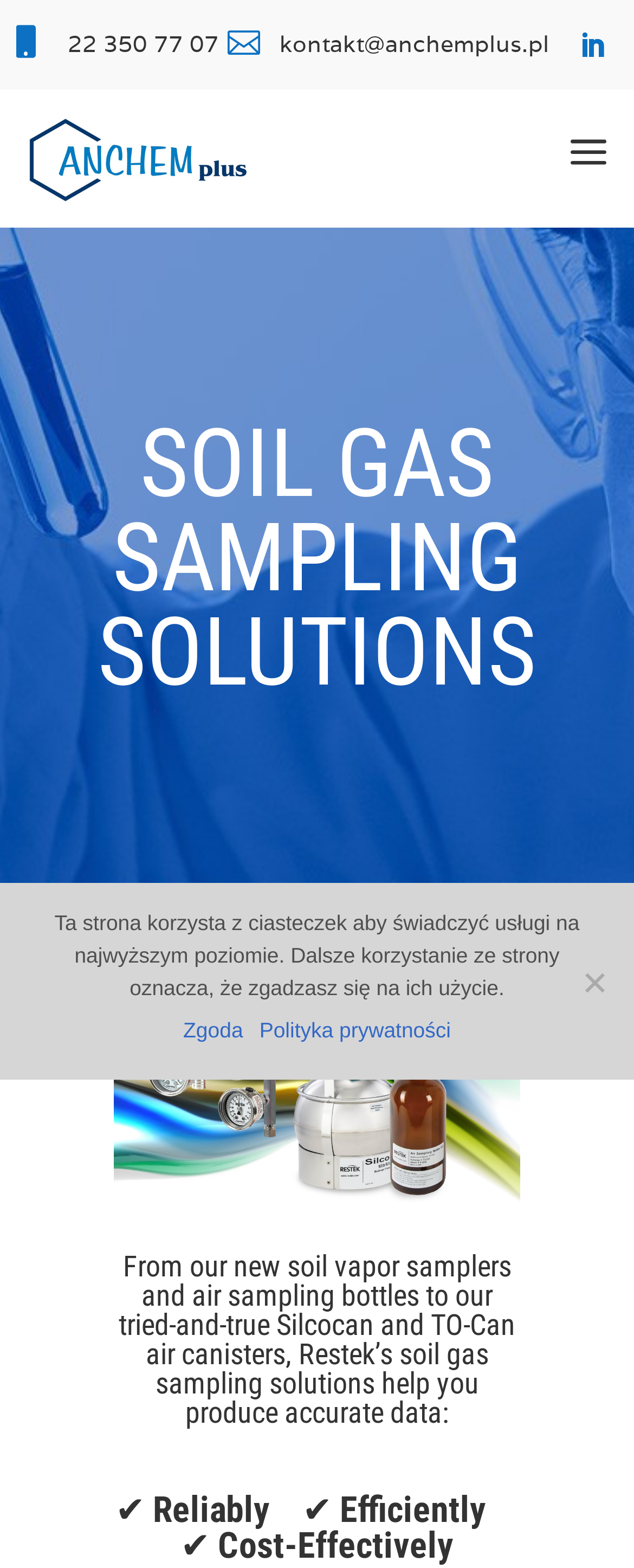Find and provide the bounding box coordinates for the UI element described with: "Polityka prywatności".

[0.409, 0.647, 0.711, 0.668]